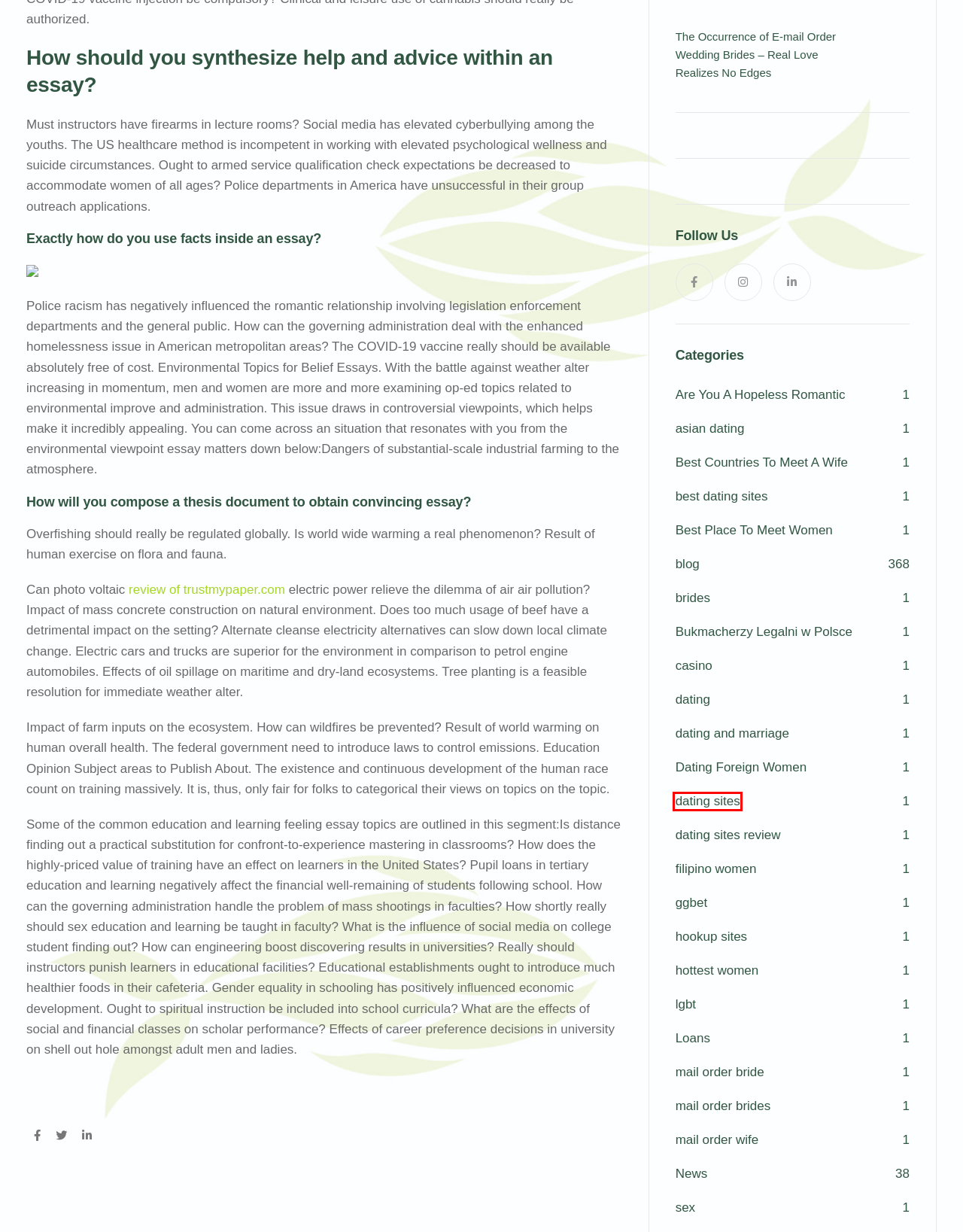Observe the screenshot of a webpage with a red bounding box around an element. Identify the webpage description that best fits the new page after the element inside the bounding box is clicked. The candidates are:
A. dating – Mimic Seafood
B. Loans – Mimic Seafood
C. dating sites – Mimic Seafood
D. ggbet – Mimic Seafood
E. Dating Foreign Women – Mimic Seafood
F. Are You A Hopeless Romantic – Mimic Seafood
G. lgbt – Mimic Seafood
H. hookup sites – Mimic Seafood

C